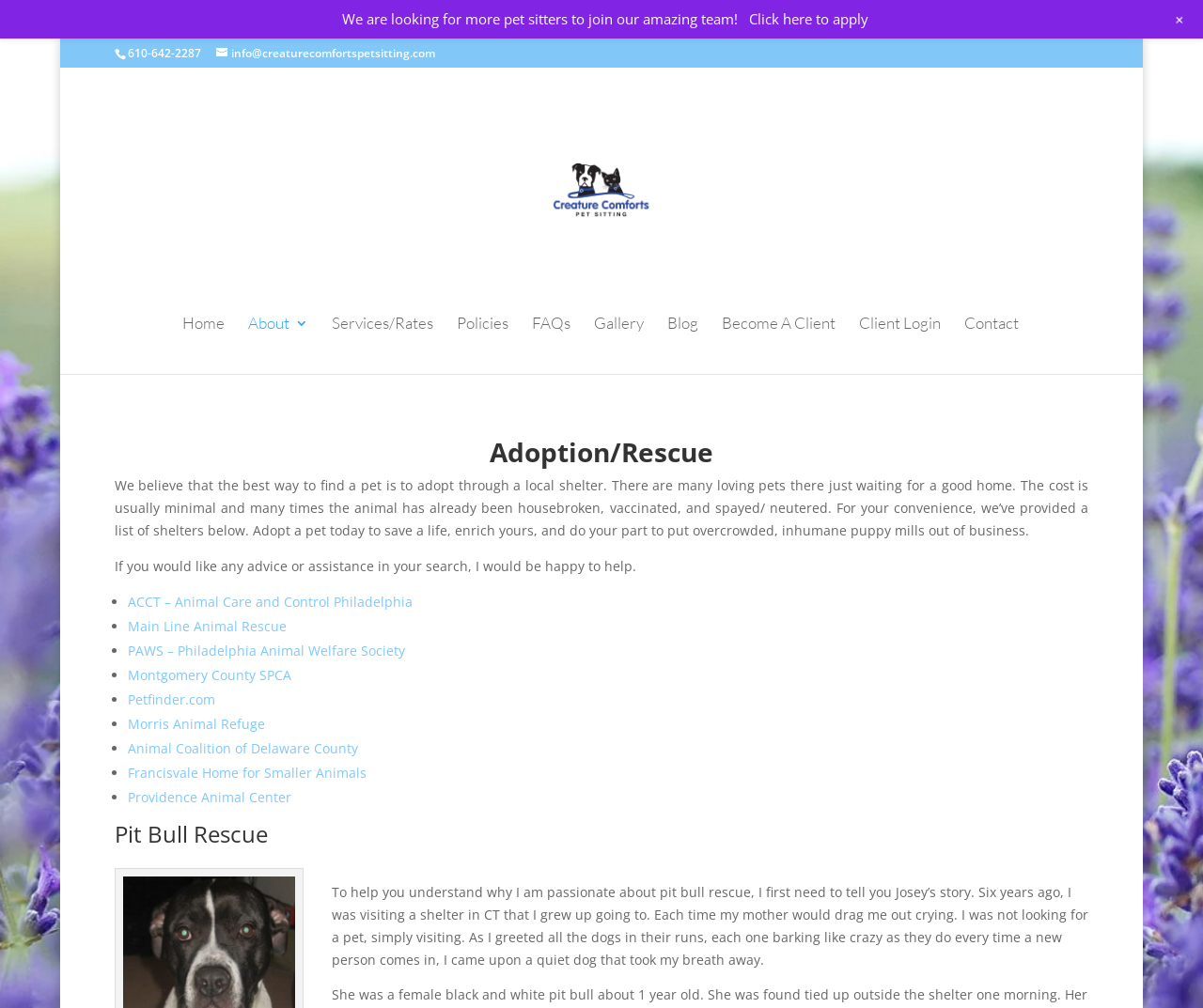Can you look at the image and give a comprehensive answer to the question:
What is the name of the pet sitting company?

I found the name of the pet sitting company, 'Creature Comforts Pet Sitting', in the link element with bounding box coordinates [0.361, 0.179, 0.639, 0.195]. This is also the title of the webpage.